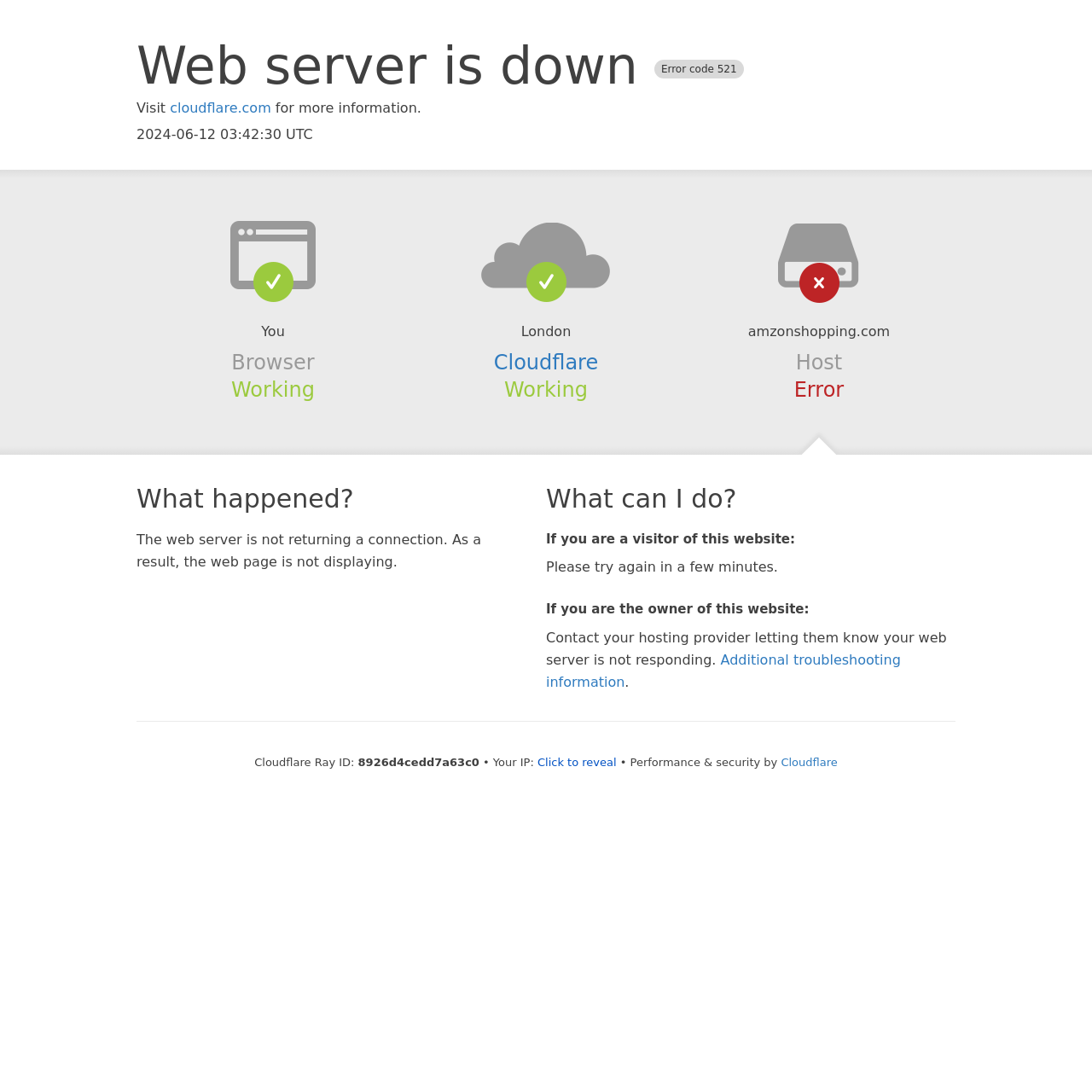Carefully examine the image and provide an in-depth answer to the question: What is the current status of the browser?

The status of the browser is mentioned as 'Working' in the section 'Browser' on the webpage, indicating that the browser is functioning properly.